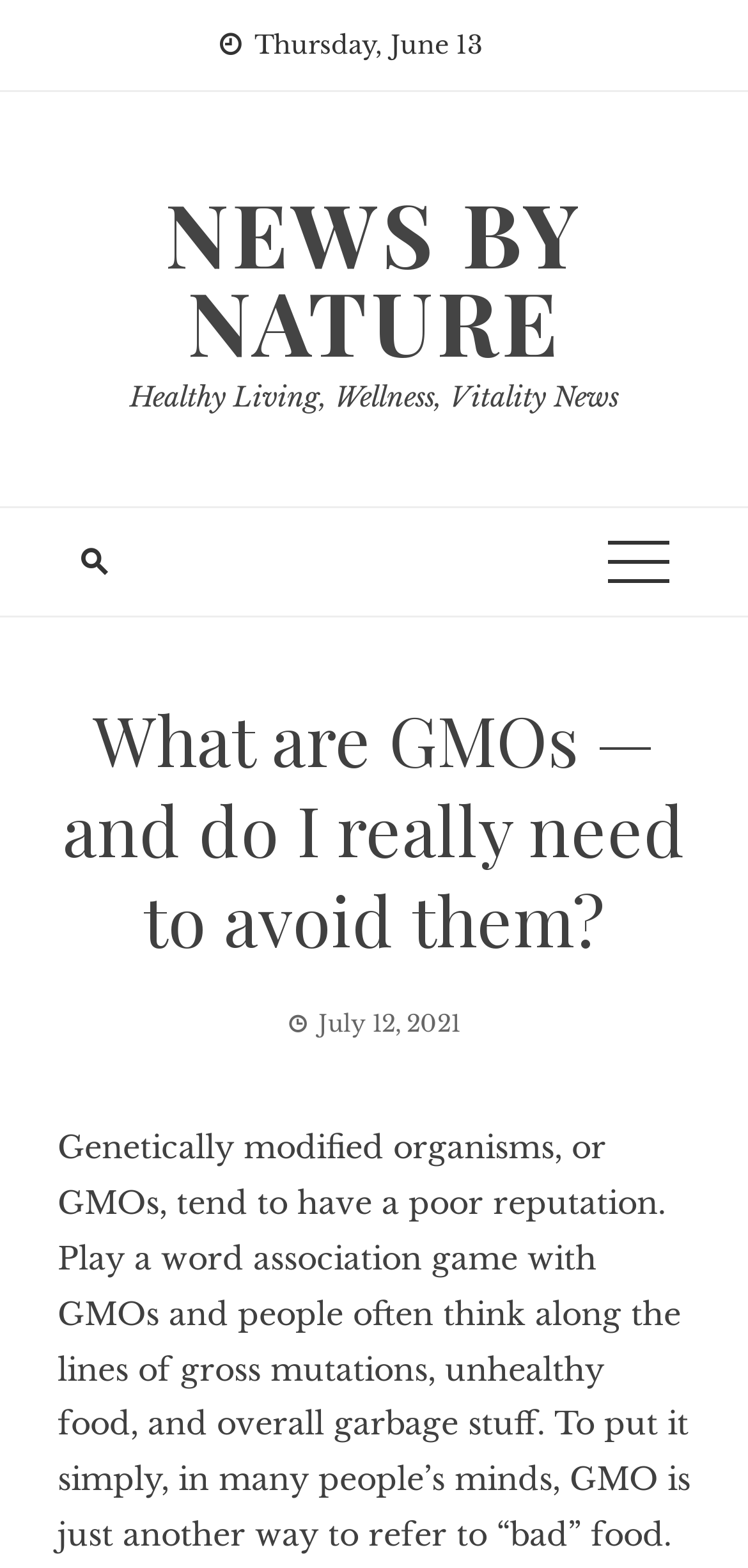Bounding box coordinates should be in the format (top-left x, top-left y, bottom-right x, bottom-right y) and all values should be floating point numbers between 0 and 1. Determine the bounding box coordinate for the UI element described as: News by Nature

[0.221, 0.111, 0.779, 0.243]